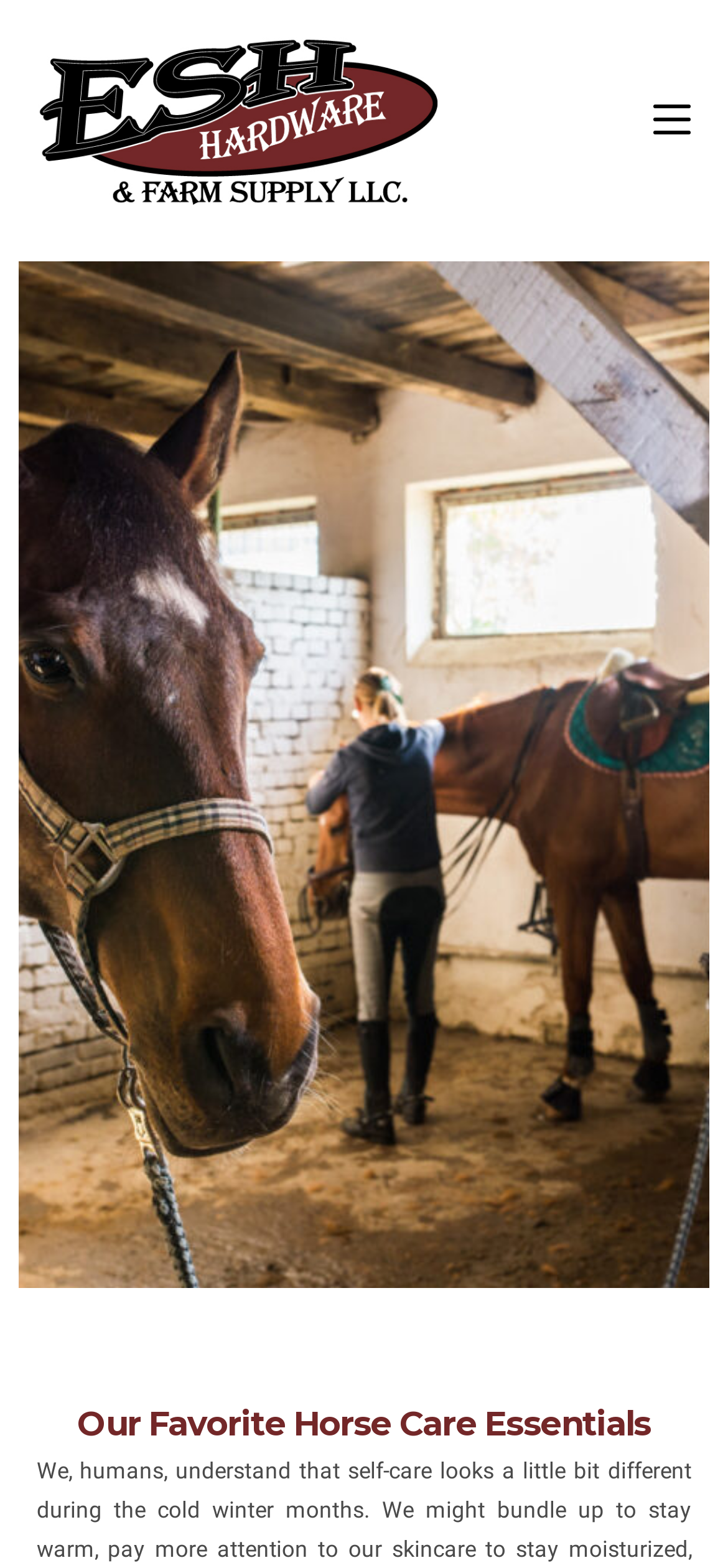Please determine the bounding box coordinates, formatted as (top-left x, top-left y, bottom-right x, bottom-right y), with all values as floating point numbers between 0 and 1. Identify the bounding box of the region described as: aria-label="Mobile Menu"

[0.897, 0.067, 0.949, 0.087]